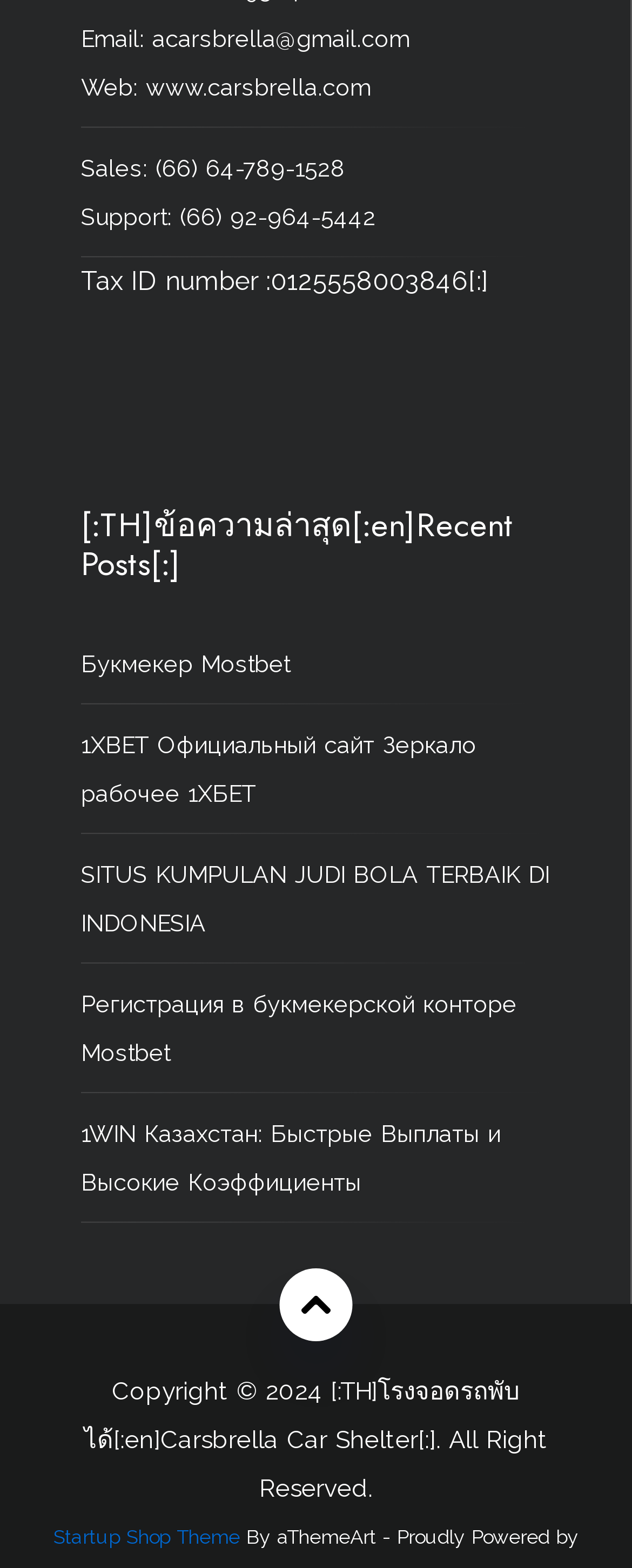Show the bounding box coordinates for the HTML element described as: "Startup Shop Theme".

[0.085, 0.973, 0.379, 0.988]